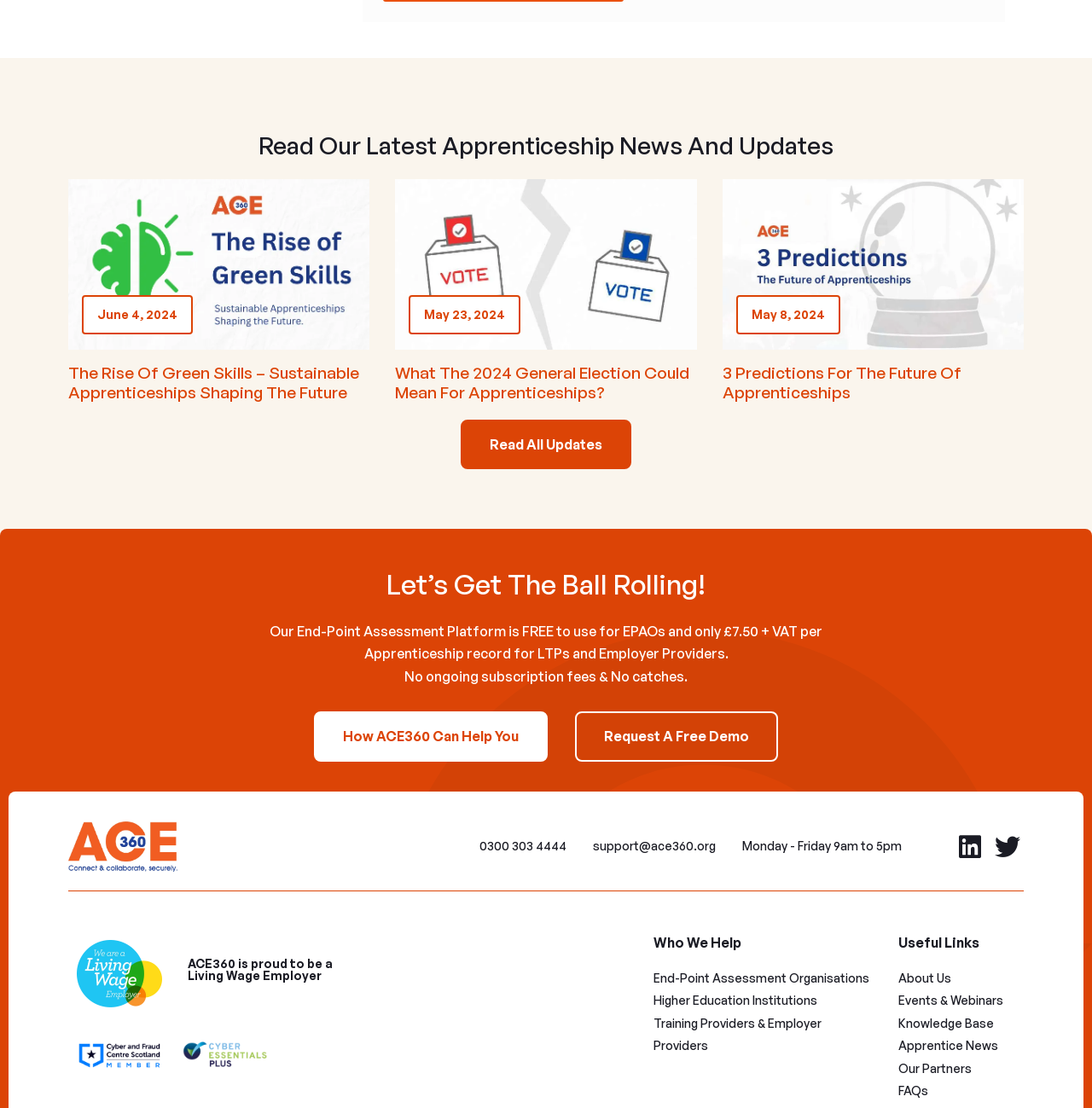Please mark the bounding box coordinates of the area that should be clicked to carry out the instruction: "Learn about the rise of green skills and sustainable apprenticeships".

[0.062, 0.161, 0.339, 0.315]